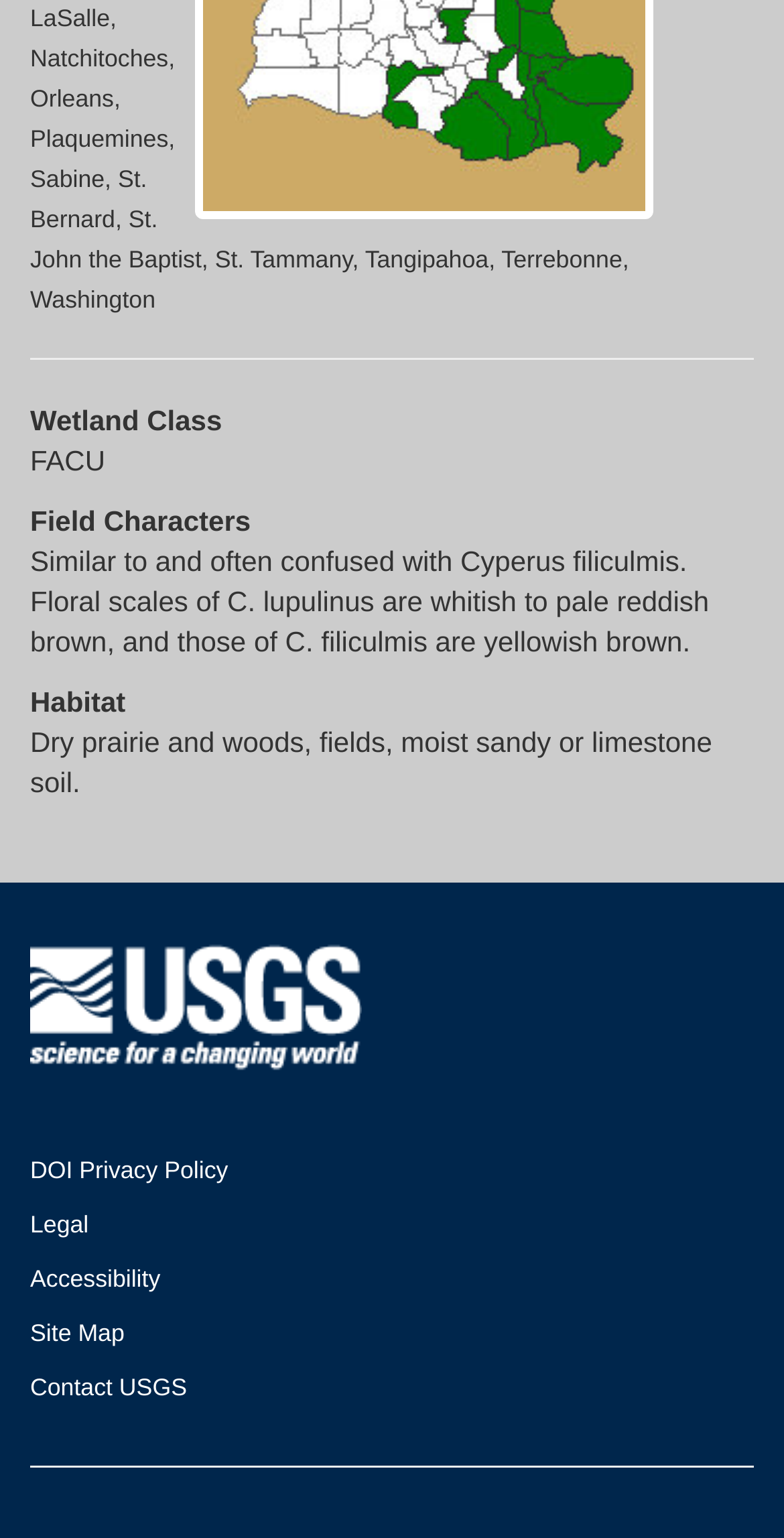Predict the bounding box of the UI element based on this description: "Legal".

[0.038, 0.787, 0.113, 0.805]